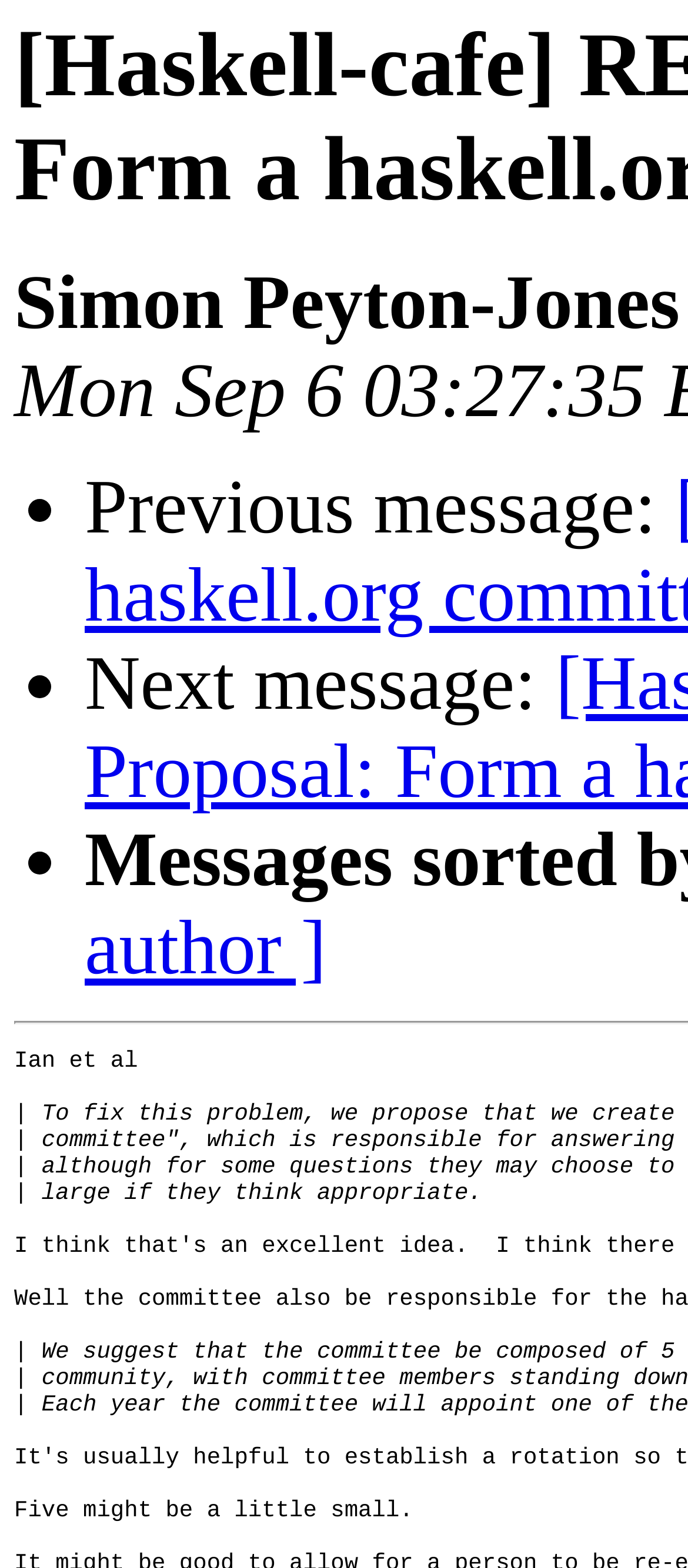Who is the author of the message?
Analyze the image and provide a thorough answer to the question.

I determined the author of the message by looking at the static text element at the top of the webpage, which reads 'Simon Peyton-Jones'.